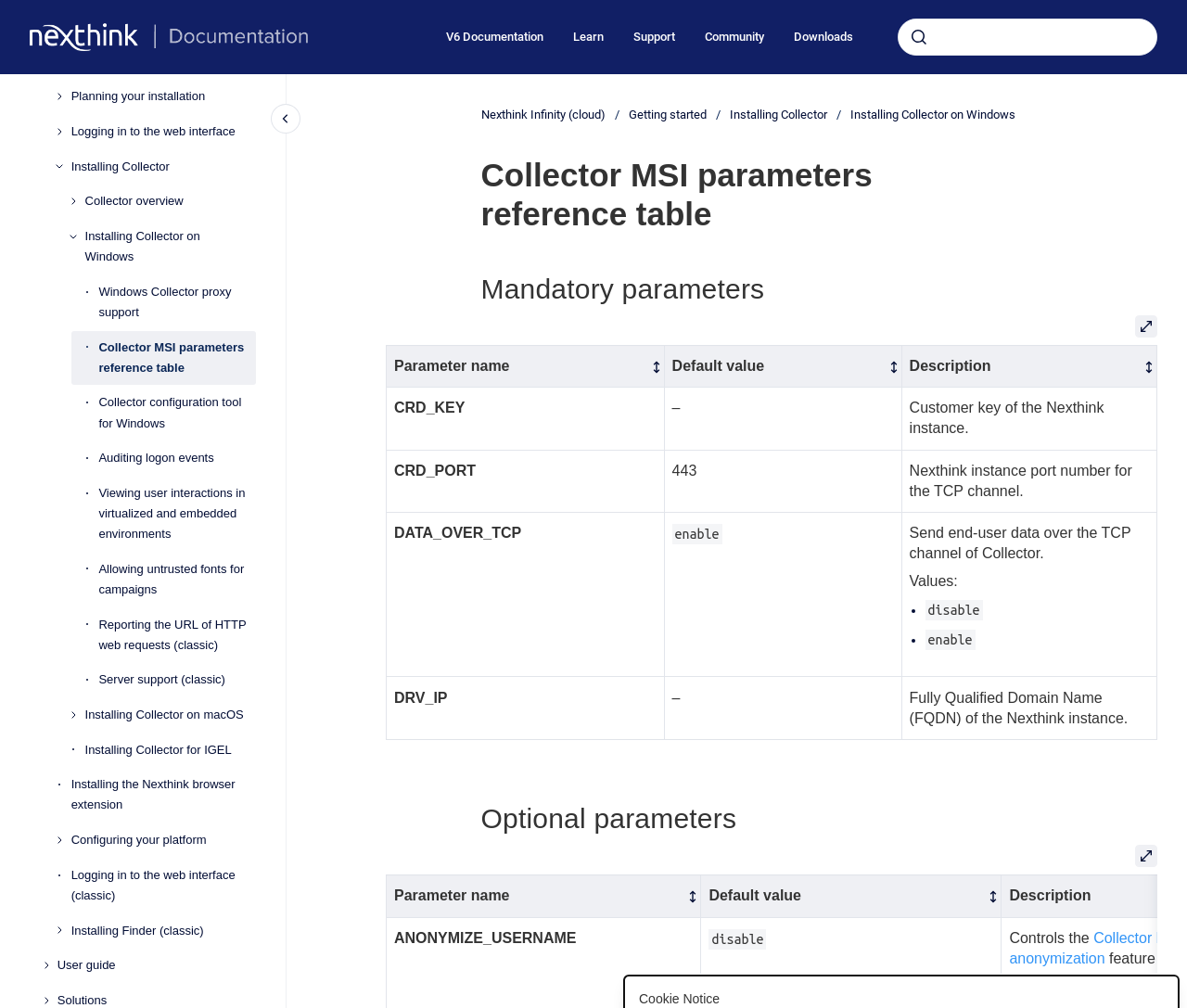Based on the description "Nexthink Infinity (cloud)", find the bounding box of the specified UI element.

[0.405, 0.105, 0.51, 0.123]